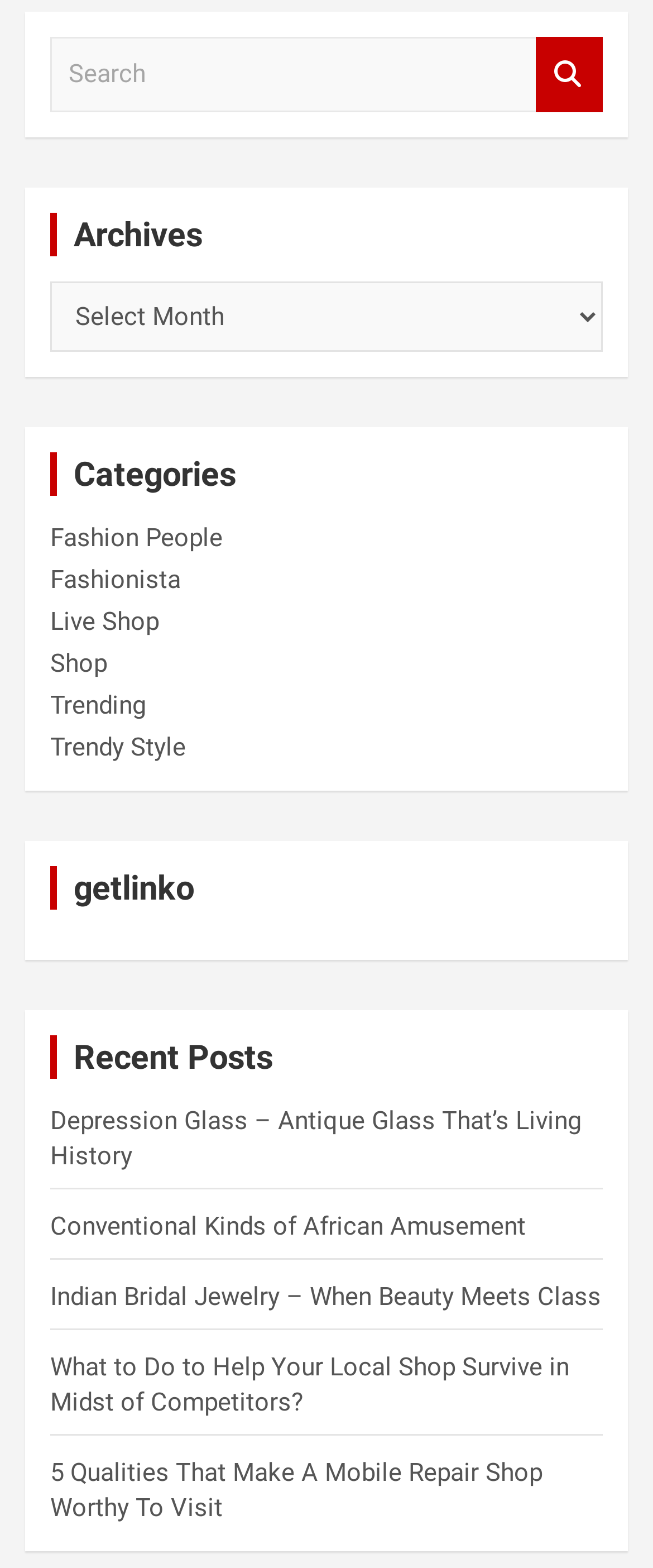Kindly determine the bounding box coordinates for the clickable area to achieve the given instruction: "select an archive".

[0.077, 0.179, 0.923, 0.224]